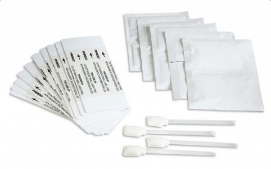How many white applicators are in the kit?
Please look at the screenshot and answer in one word or a short phrase.

Two